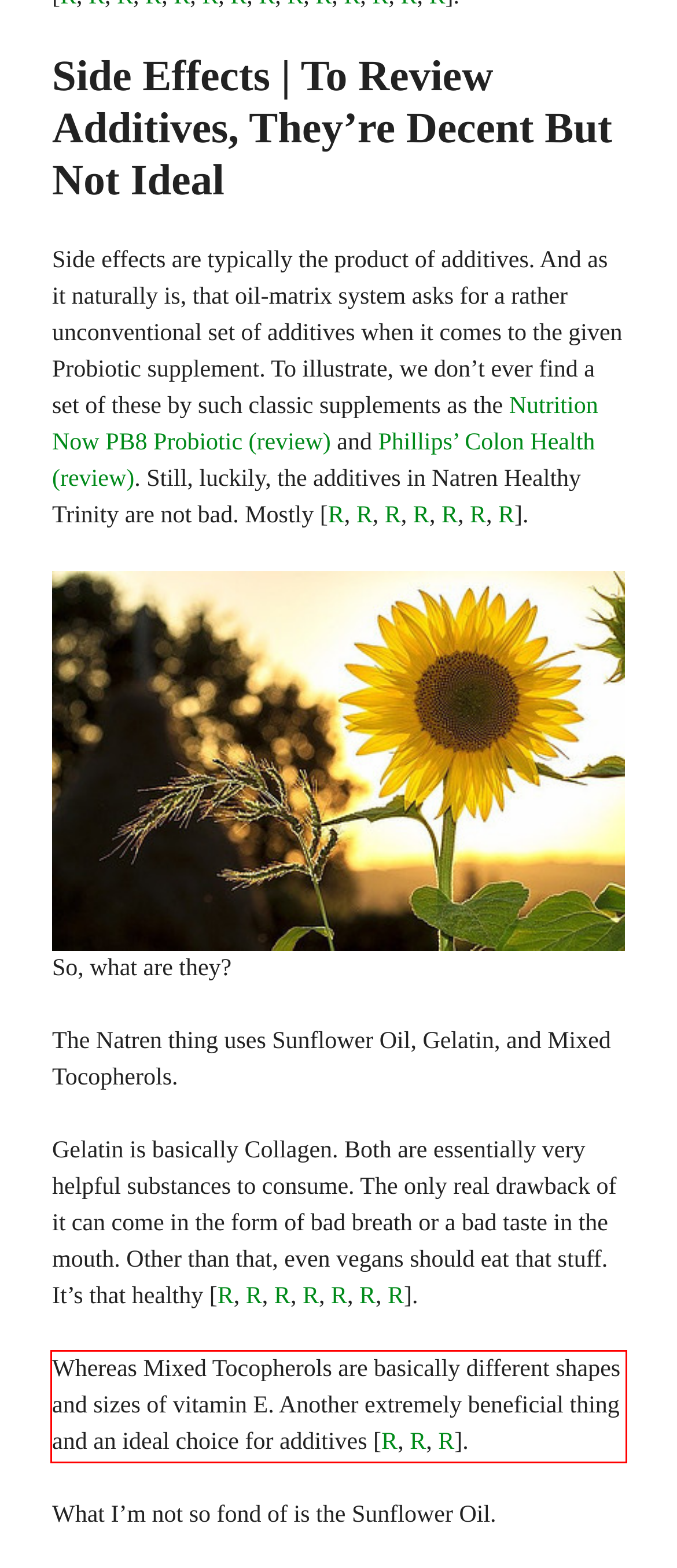Within the provided webpage screenshot, find the red rectangle bounding box and perform OCR to obtain the text content.

Whereas Mixed Tocopherols are basically different shapes and sizes of vitamin E. Another extremely beneficial thing and an ideal choice for additives [R, R, R].